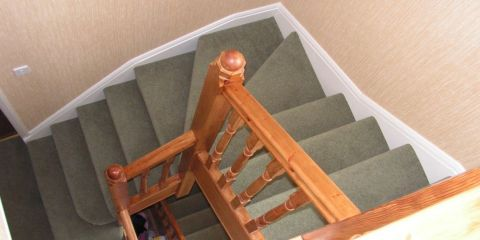Using the information in the image, could you please answer the following question in detail:
What is the purpose of the carpet on the stairs?

According to the caption, the carpet on the stairs is meant to 'enhance comfort and safety', implying that it serves a functional purpose beyond aesthetics.